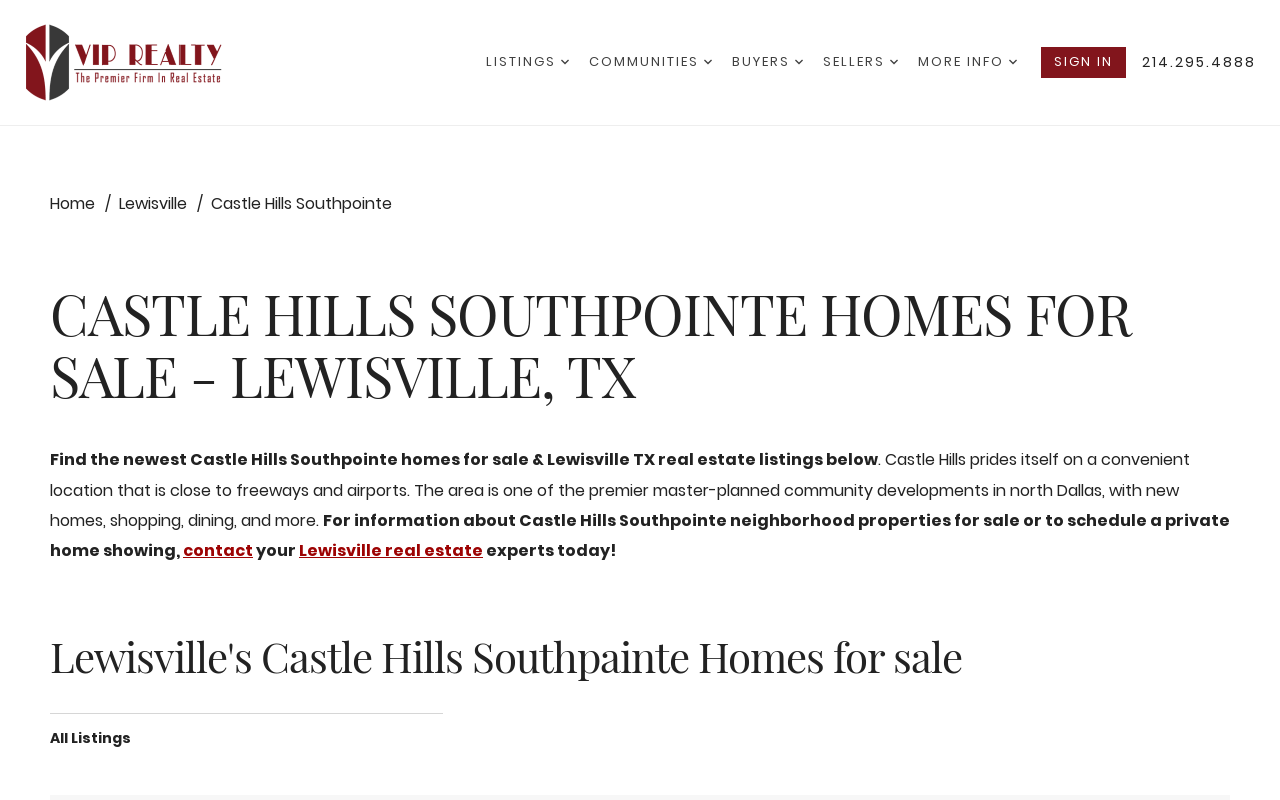Provide the bounding box coordinates for the UI element described in this sentence: "More Info Dropdown arrow". The coordinates should be four float values between 0 and 1, i.e., [left, top, right, bottom].

[0.717, 0.058, 0.795, 0.099]